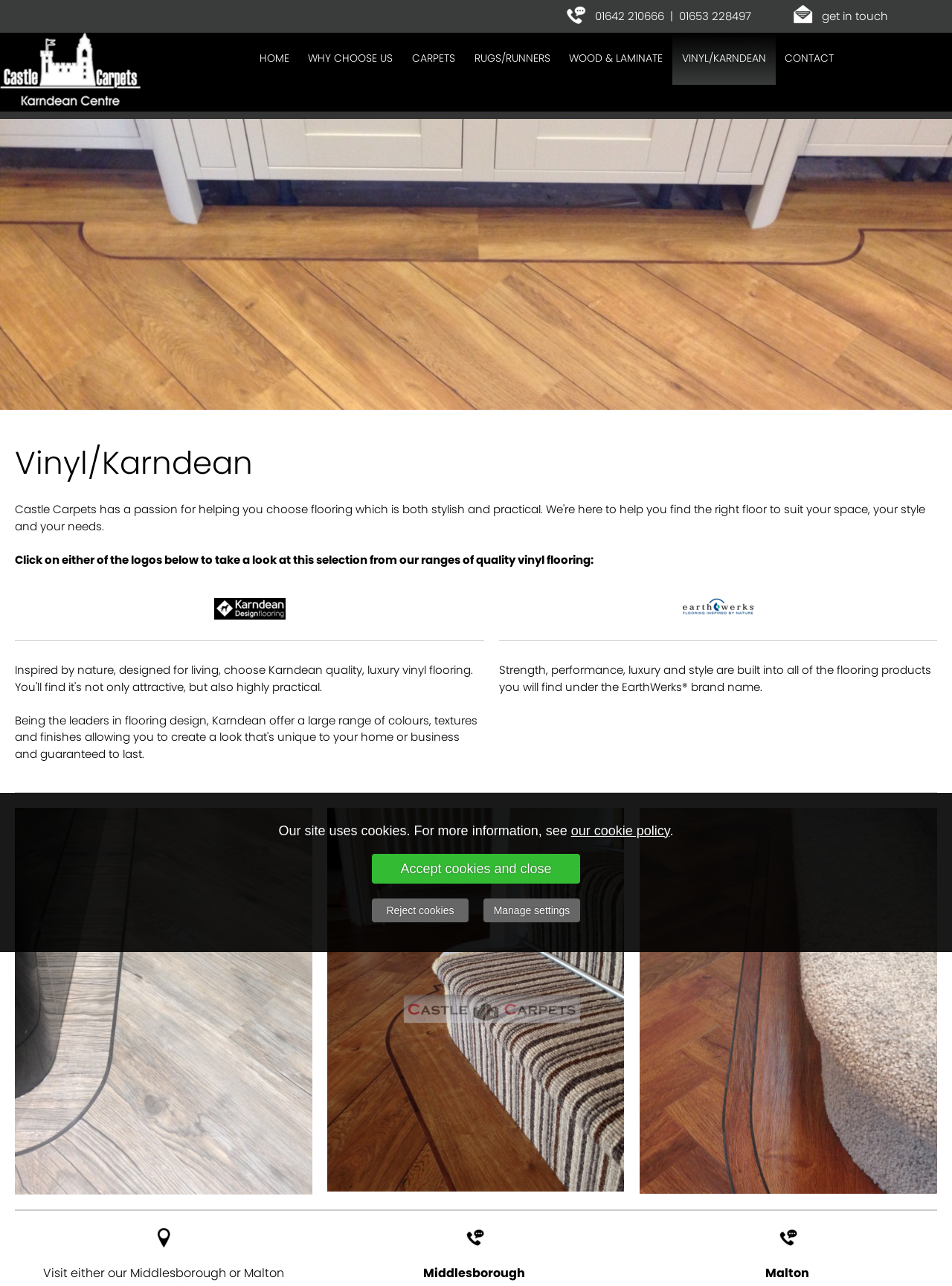How many logos are displayed below the text? Observe the screenshot and provide a one-word or short phrase answer.

3